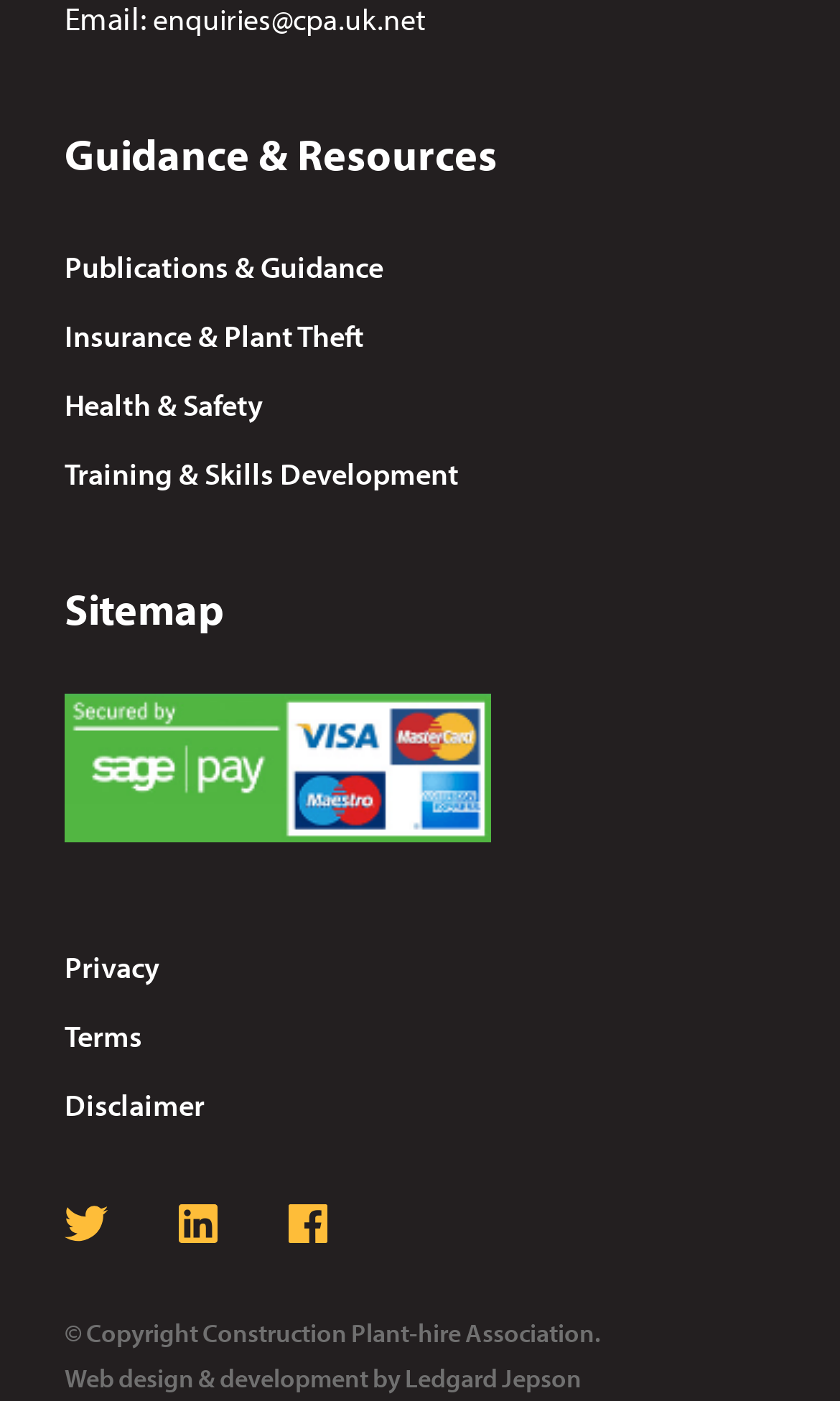Can you specify the bounding box coordinates of the area that needs to be clicked to fulfill the following instruction: "Contact via 'enquiries@cpa.uk.net'"?

[0.182, 0.0, 0.508, 0.028]